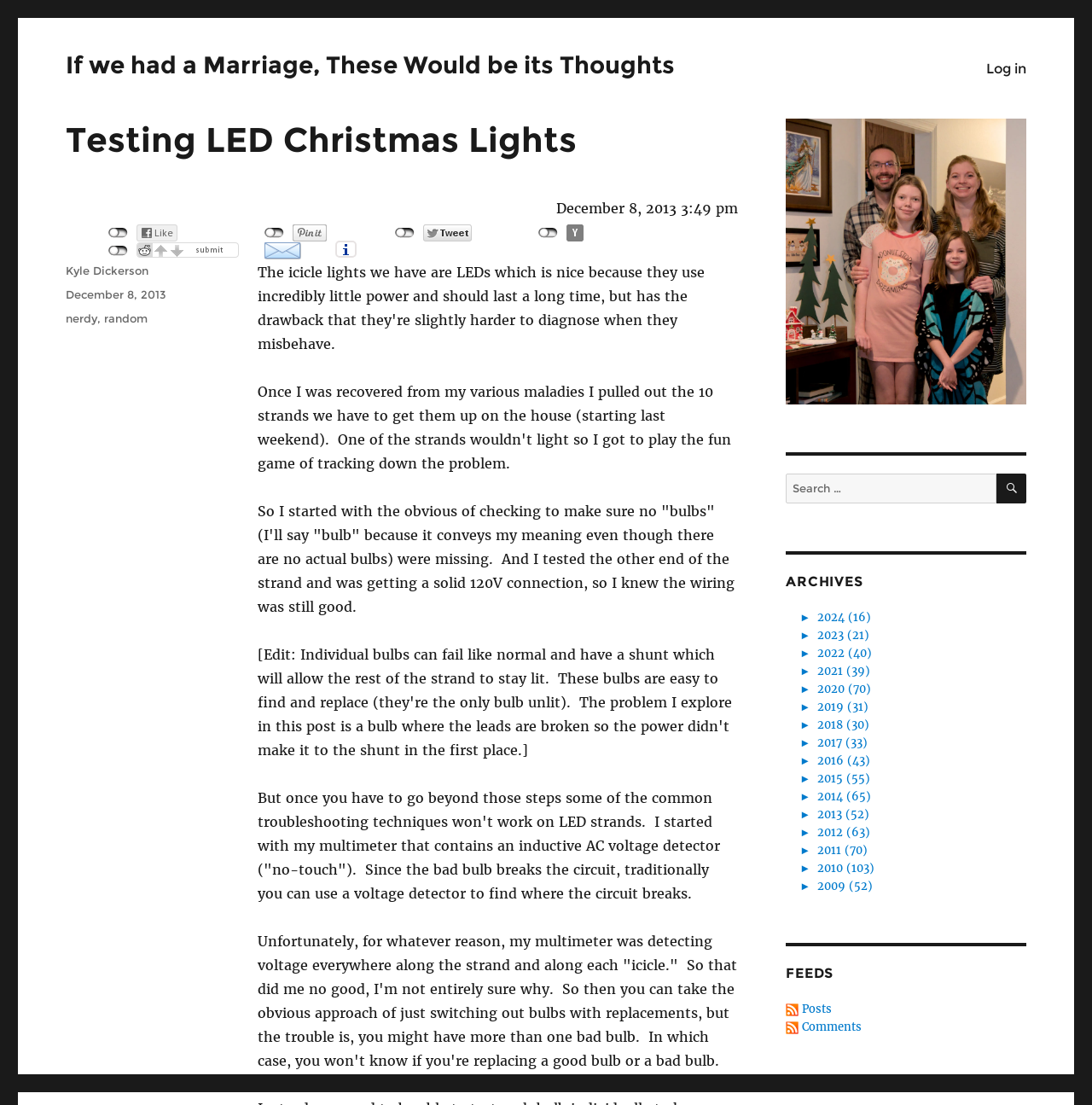What is the author of the post?
Could you give a comprehensive explanation in response to this question?

The author of the post can be found in the footer section of the webpage, where it says 'Author' followed by a link to 'Kyle Dickerson'.